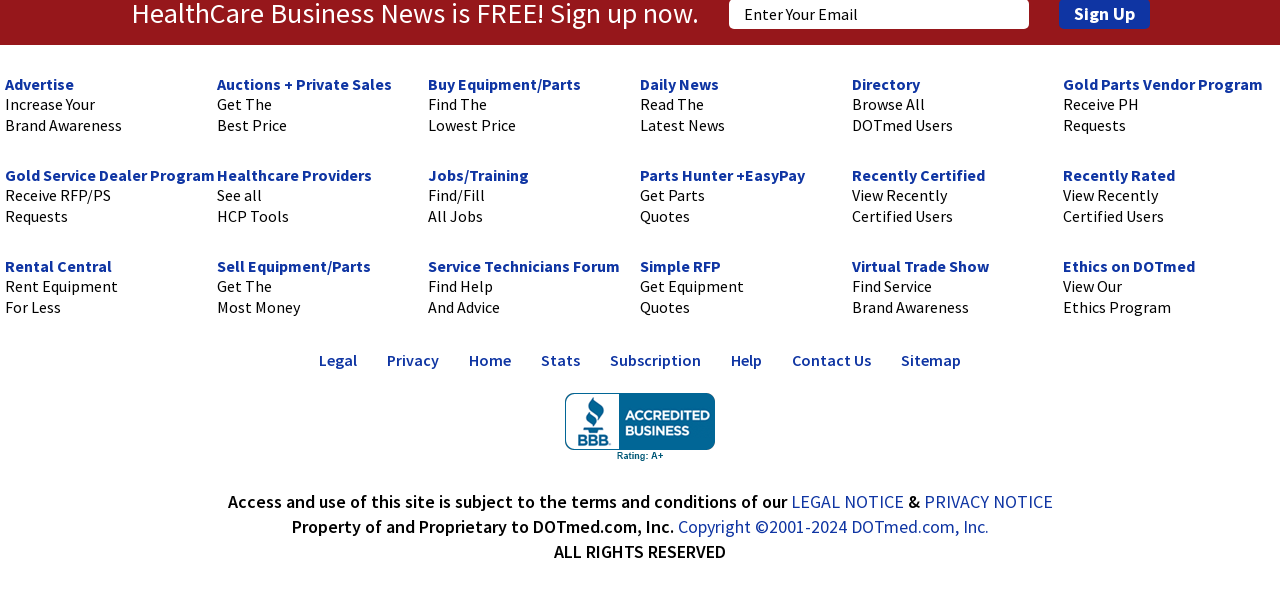Please determine the bounding box coordinates of the section I need to click to accomplish this instruction: "Read The Latest News".

[0.5, 0.153, 0.566, 0.219]